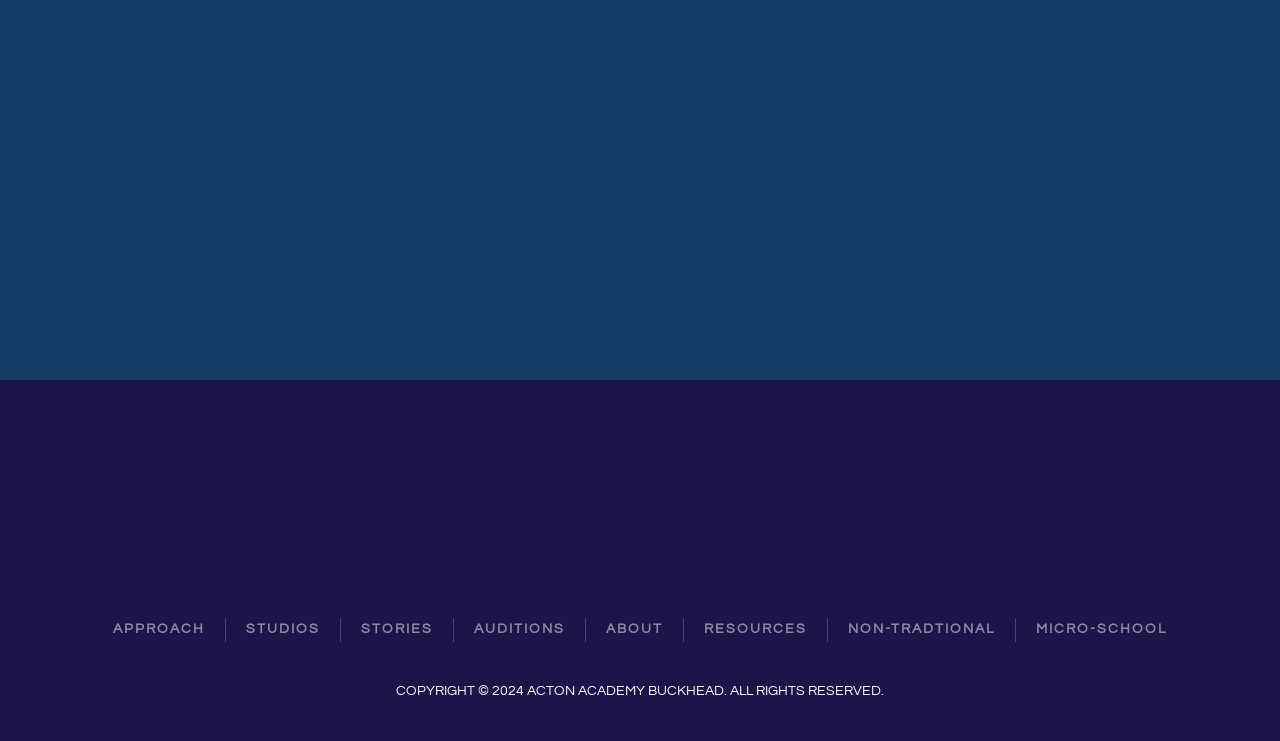Determine the bounding box coordinates for the area that should be clicked to carry out the following instruction: "click APPROACH link".

[0.088, 0.836, 0.16, 0.864]